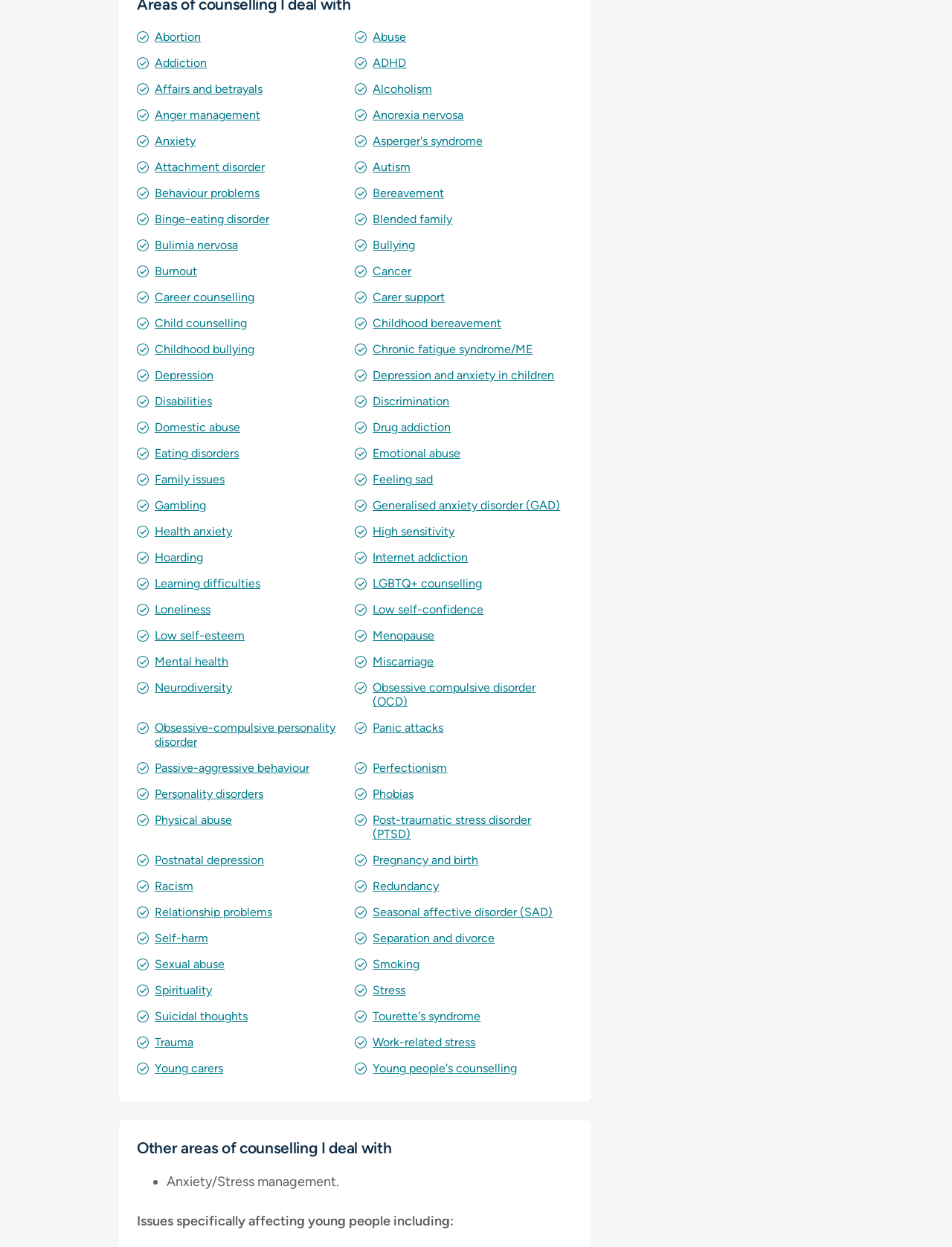What is the vertical position of the link 'Bulimia nervosa'?
From the image, provide a succinct answer in one word or a short phrase.

Above the middle